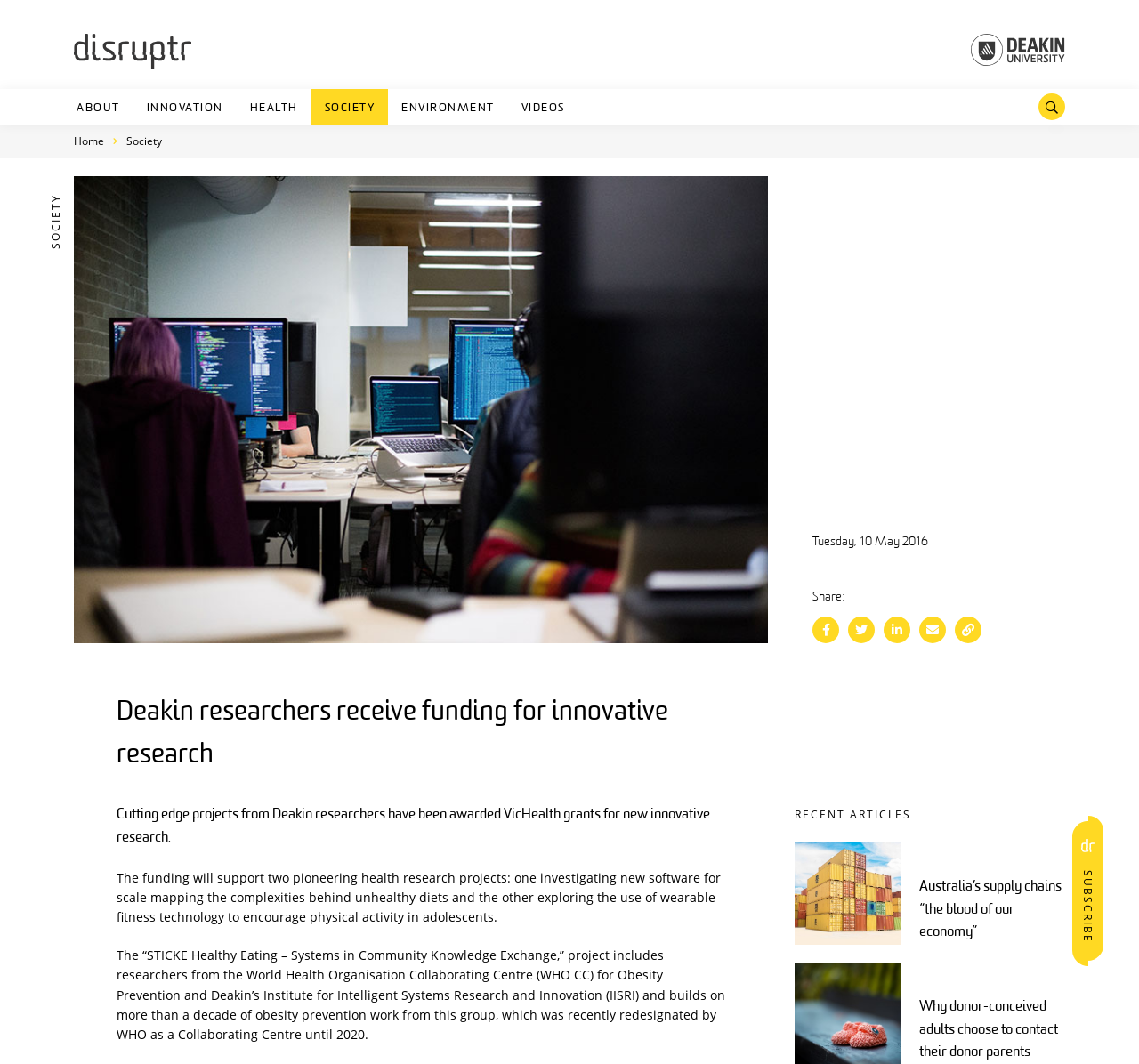How many navigation links are there?
From the image, provide a succinct answer in one word or a short phrase.

6